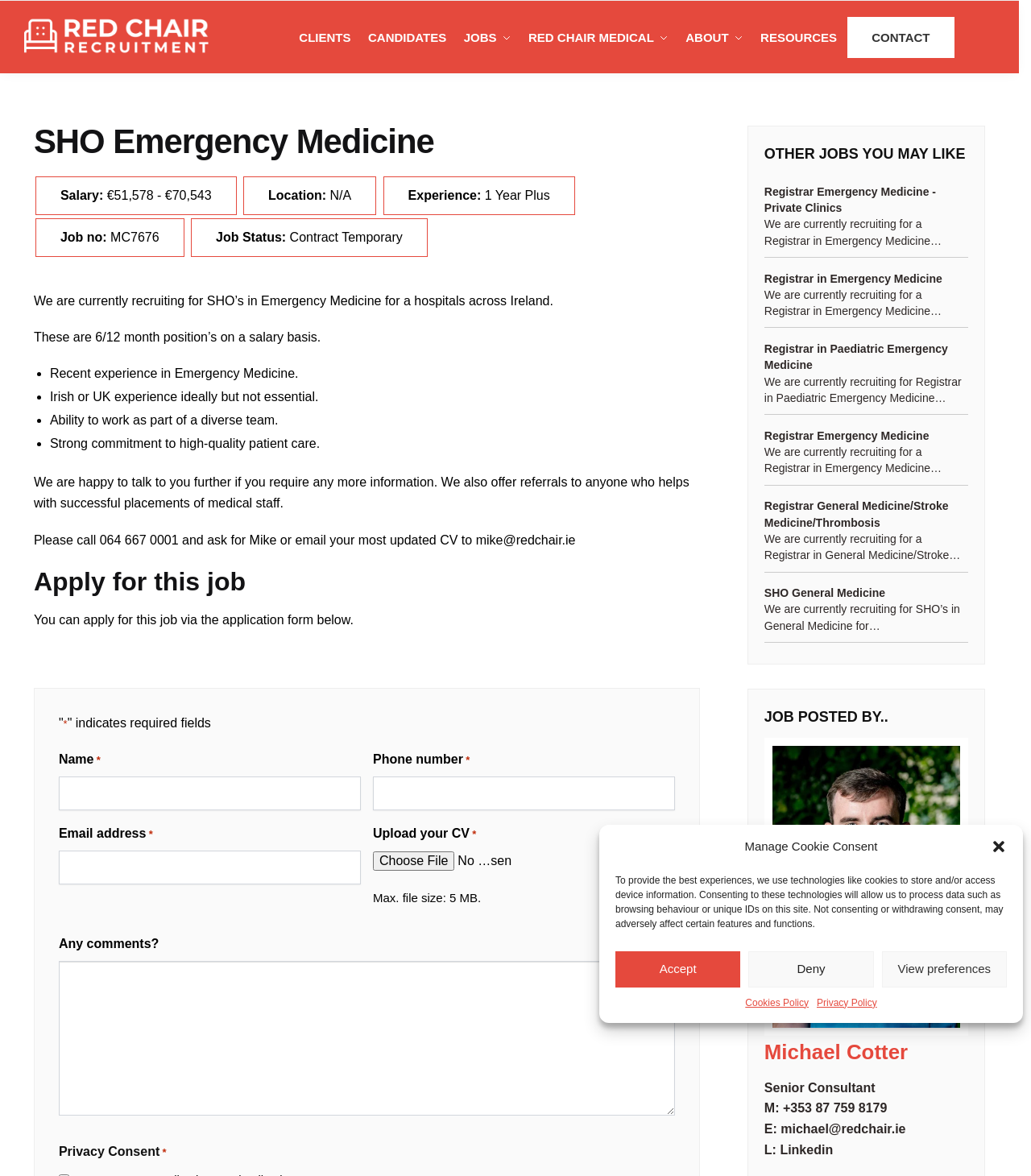Please find the bounding box coordinates of the element's region to be clicked to carry out this instruction: "View the 'Registrar Emergency Medicine - Private Clinics' job".

[0.741, 0.156, 0.939, 0.184]